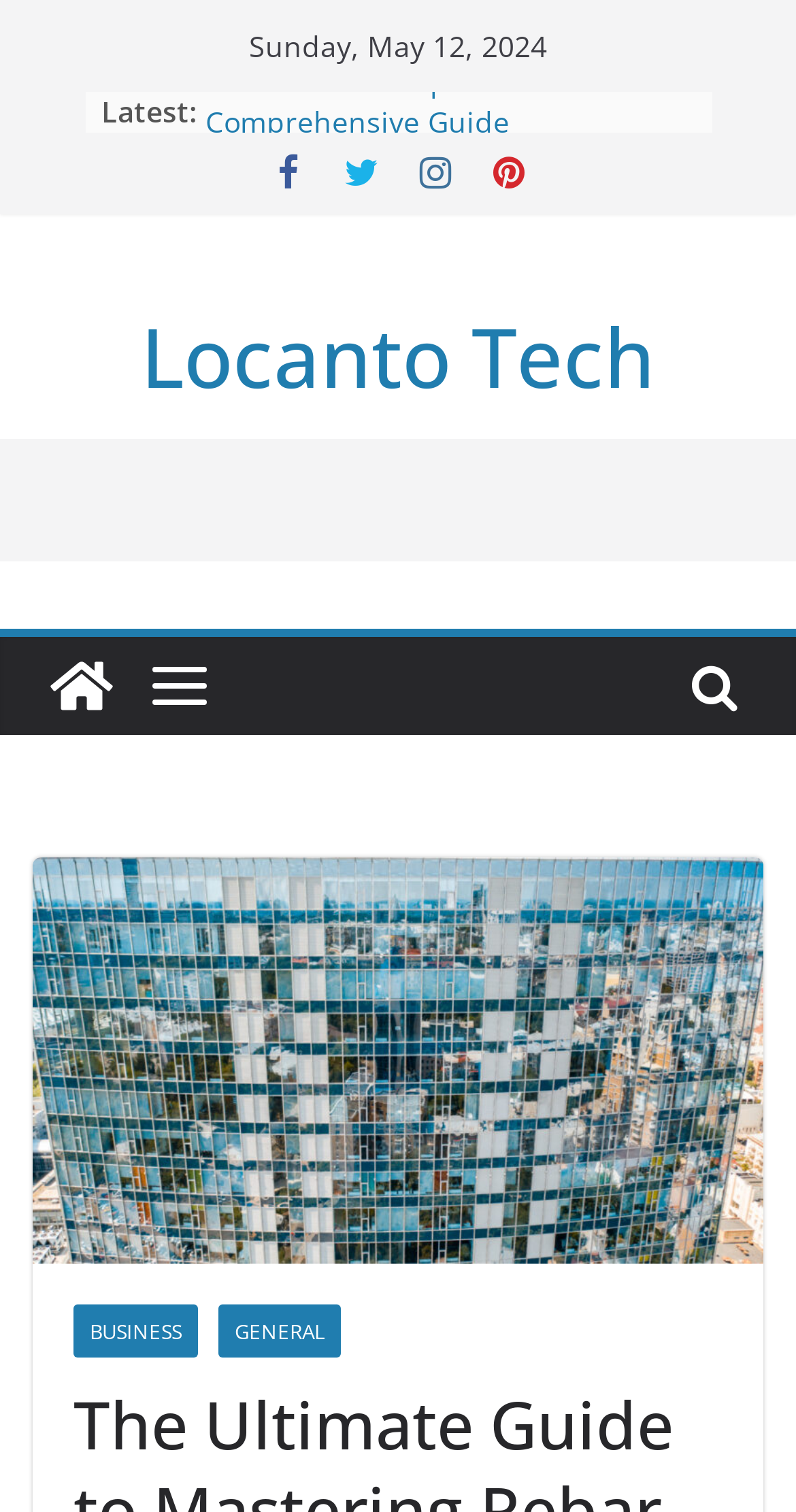Using the information from the screenshot, answer the following question thoroughly:
How many social media links are there?

The social media links are located at the top of the webpage, and they are represented by icons with coordinates [0.336, 0.102, 0.387, 0.129], [0.428, 0.102, 0.479, 0.129], [0.521, 0.102, 0.572, 0.129], and [0.613, 0.102, 0.664, 0.129].